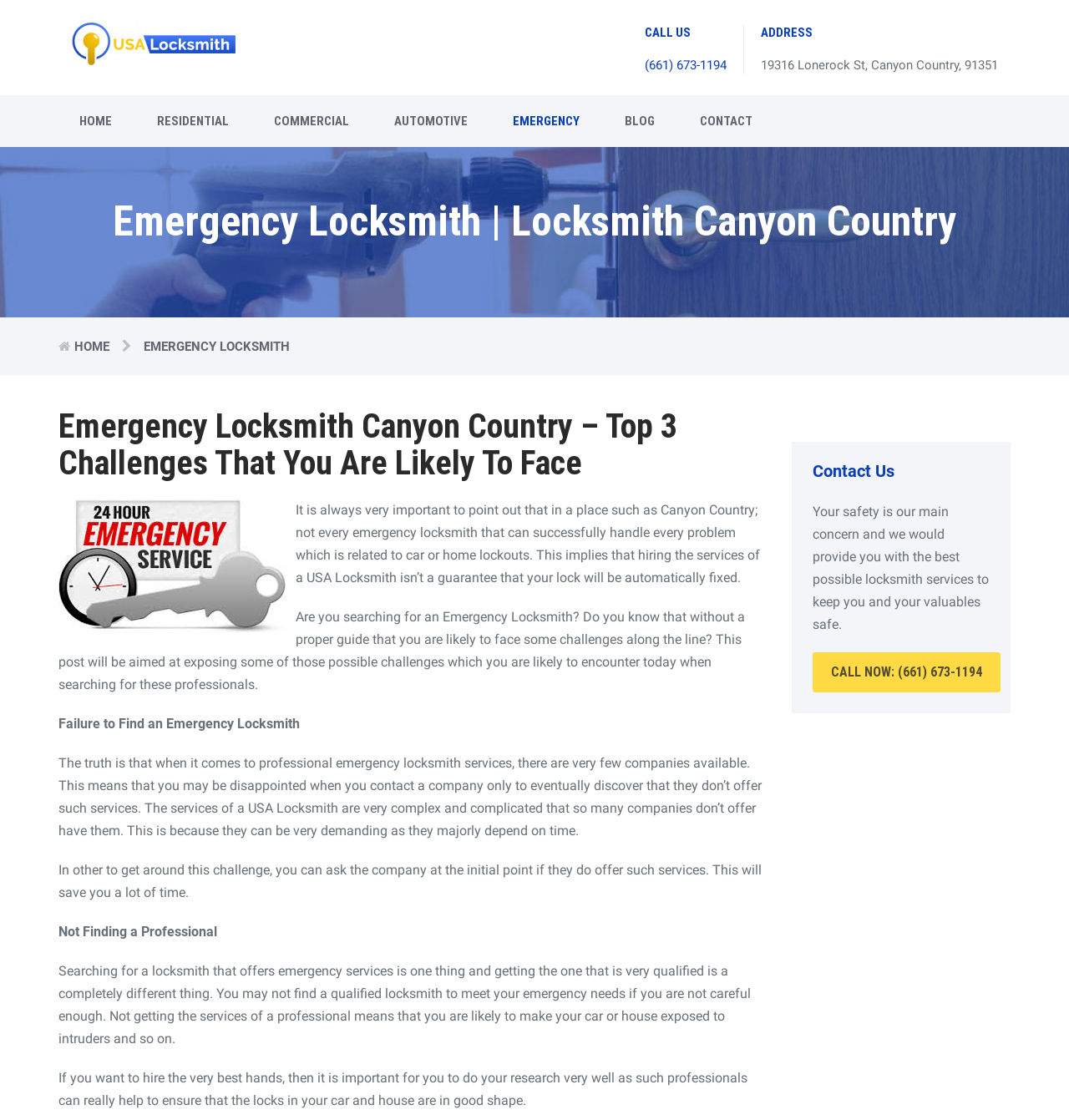Reply to the question with a brief word or phrase: What is the name of the locksmith company?

USA Locksmith